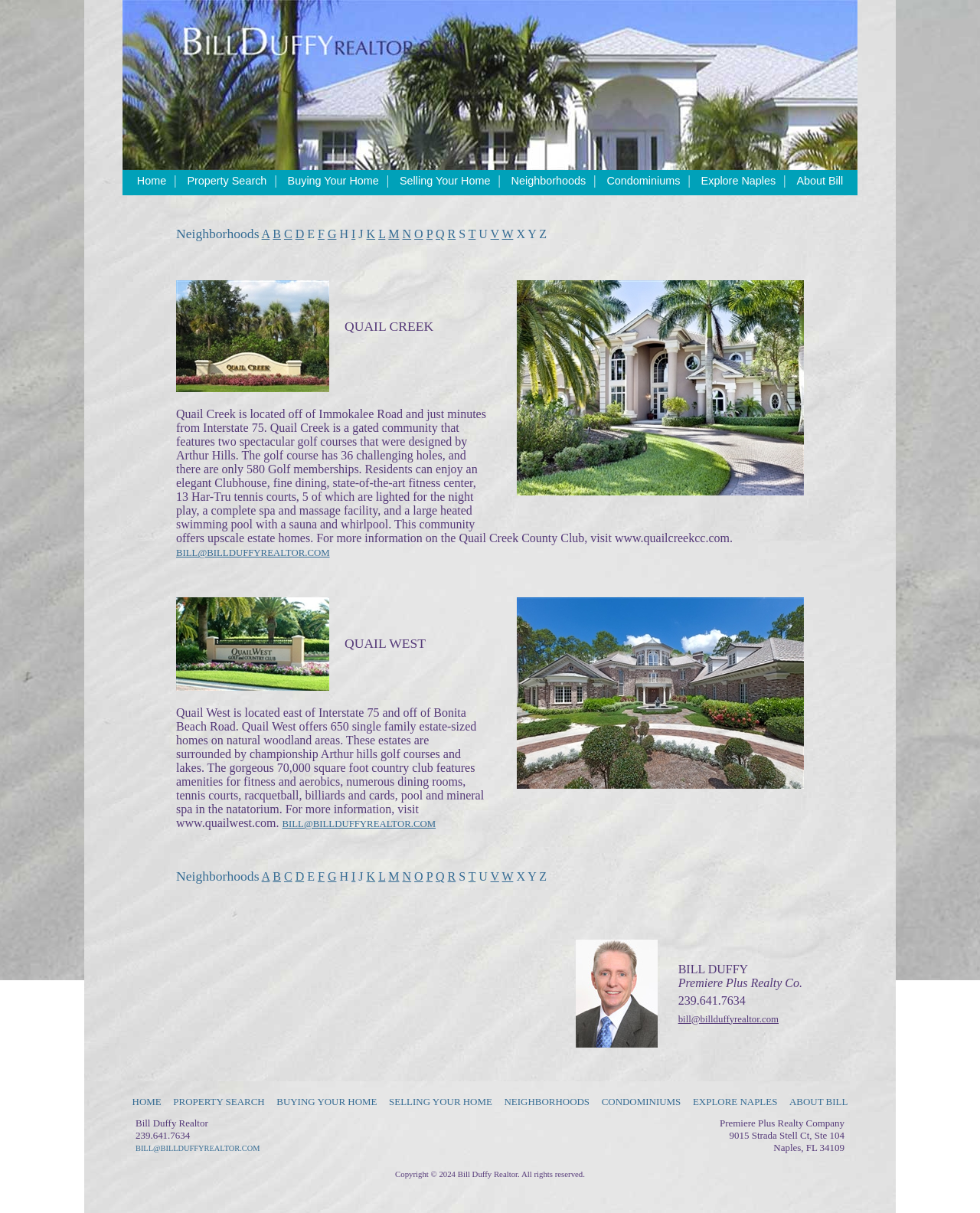Select the bounding box coordinates of the element I need to click to carry out the following instruction: "View the 'Quail Creek' neighborhood information".

[0.18, 0.263, 0.82, 0.276]